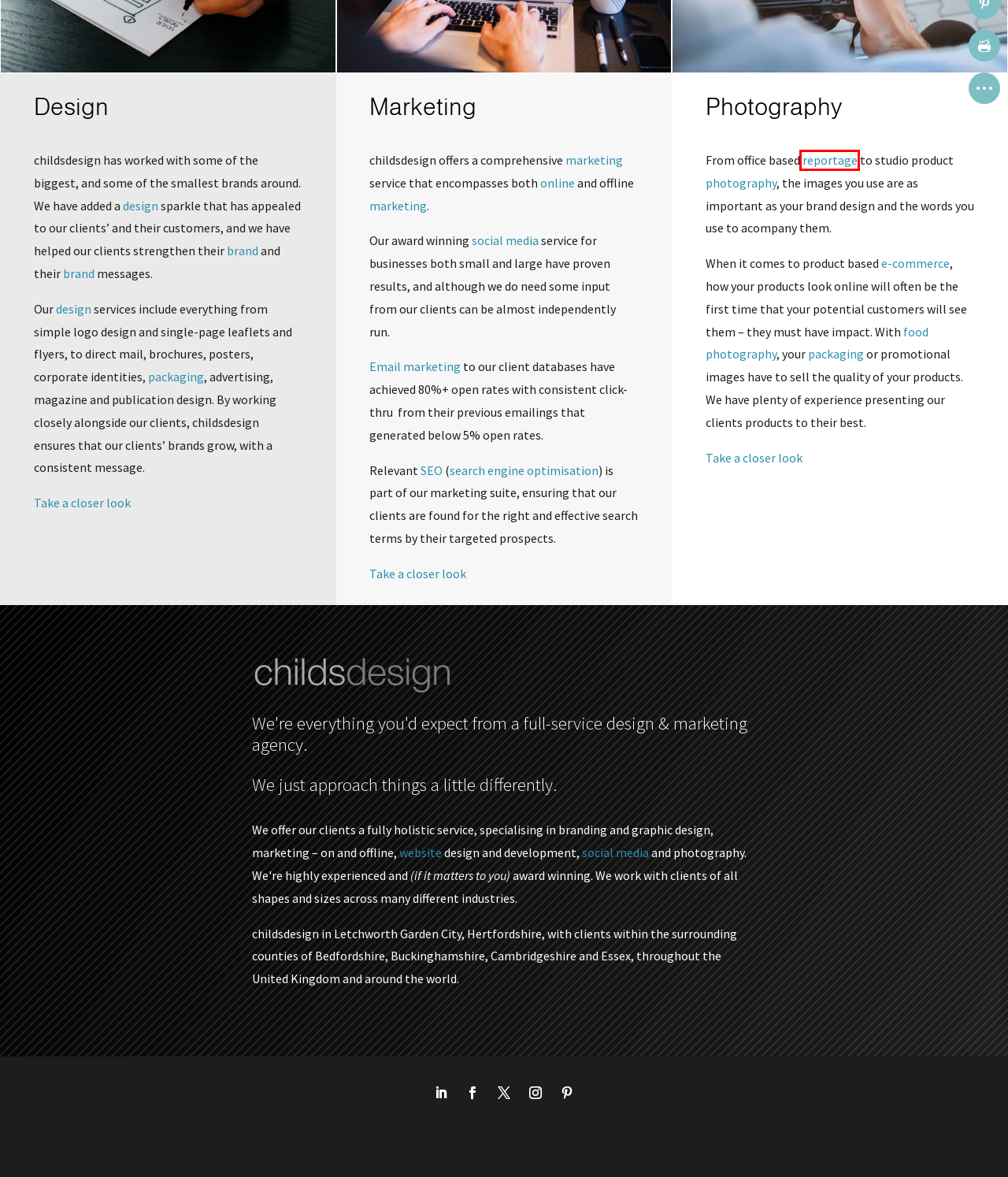Examine the screenshot of the webpage, which has a red bounding box around a UI element. Select the webpage description that best fits the new webpage after the element inside the red bounding box is clicked. Here are the choices:
A. Terms and conditions for childsdesign. Website use and data.
B. Email marketing at childsdesign. Engage your customers
C. Photography at childsdesign. Product, food, location
D. Brand design agency, childsdesign. Full service agency.
E. privacy policy for childsdesign, full service agency
F. Online & SEO, marketing, optimisation, keywords childsdesign
G. Social media at childsdesign. Award winning service
H. Websites at childsdesign. Design, development, build

C